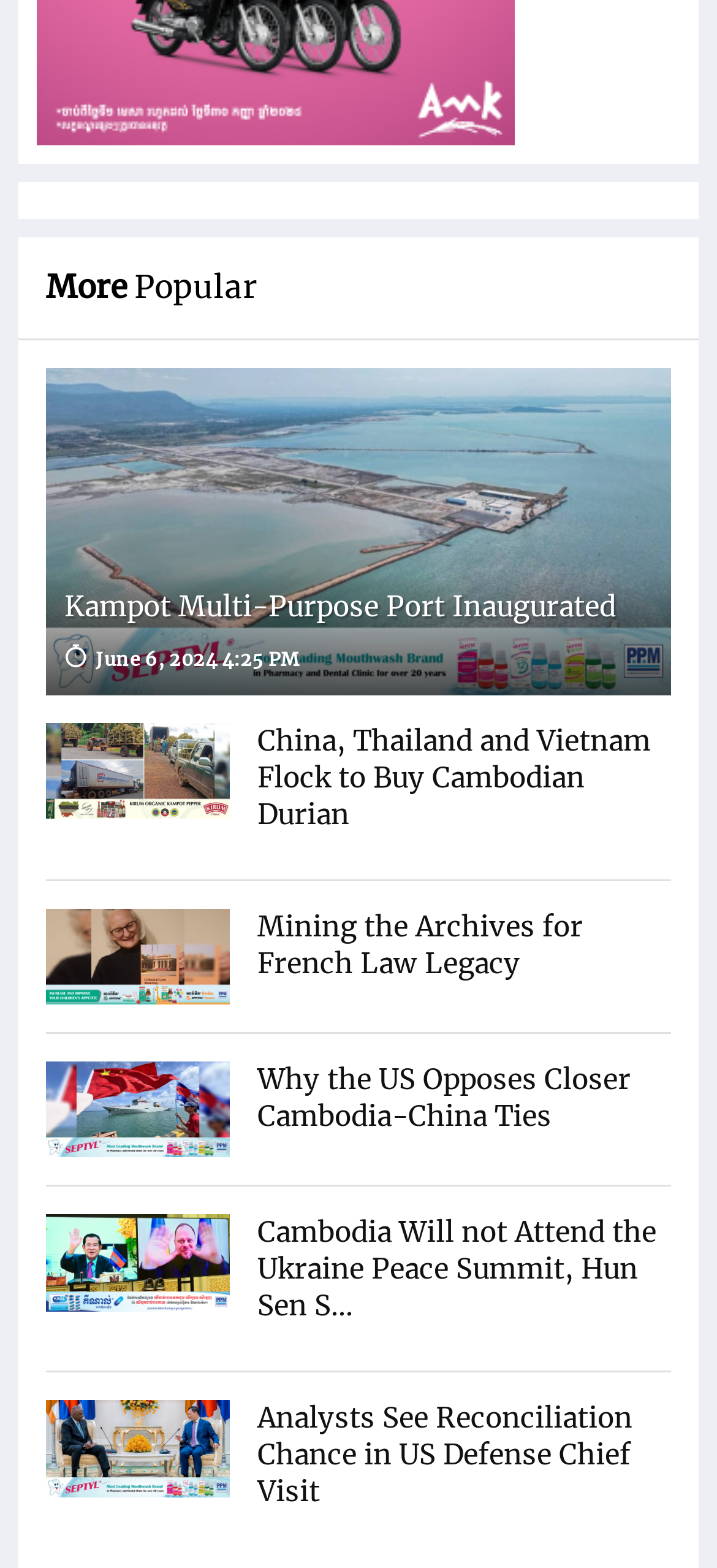Identify the bounding box coordinates of the part that should be clicked to carry out this instruction: "Check out article about Analysts See Reconciliation Chance in US Defense Chief Visit".

[0.064, 0.893, 0.321, 0.955]